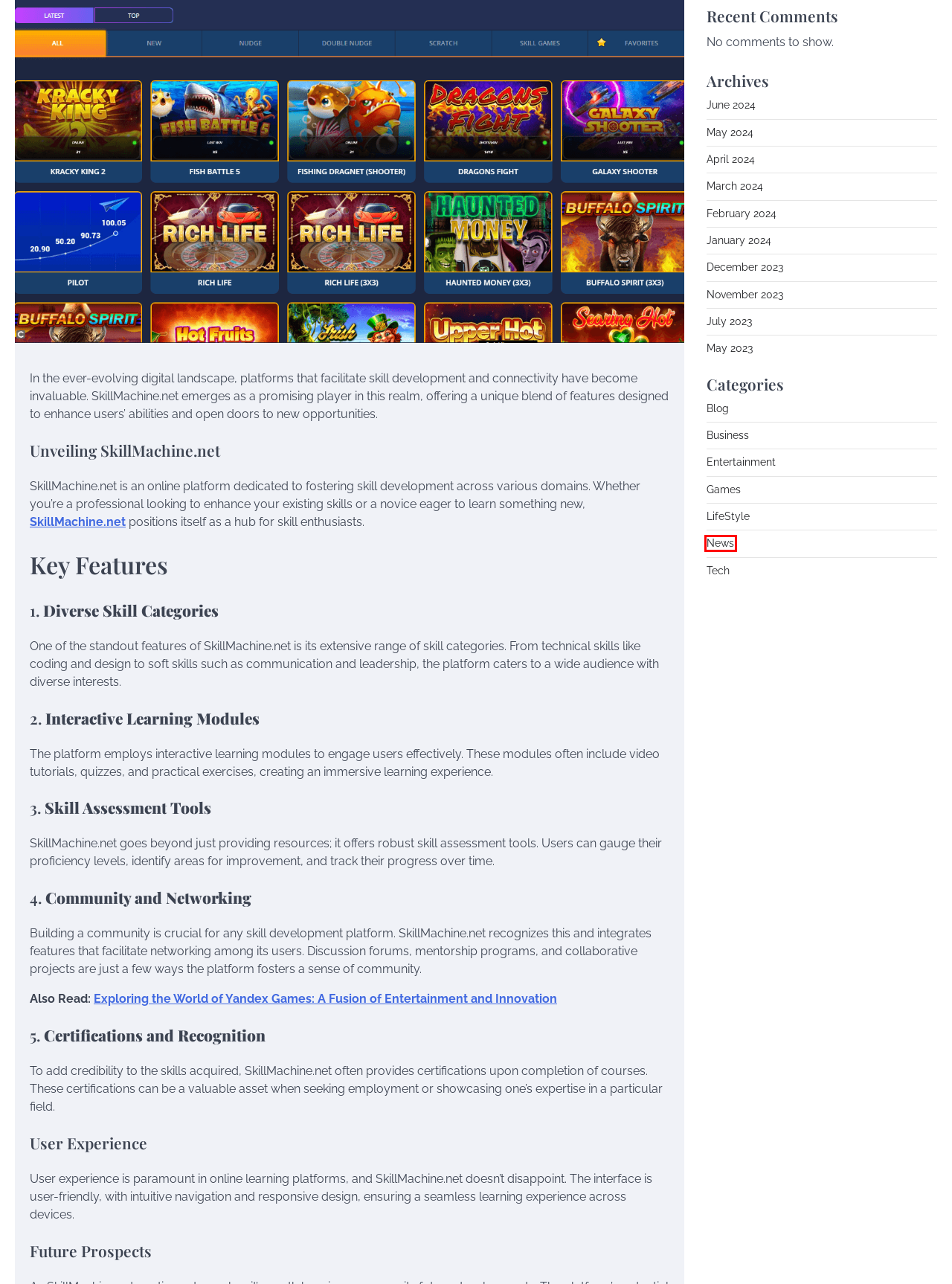Assess the screenshot of a webpage with a red bounding box and determine which webpage description most accurately matches the new page after clicking the element within the red box. Here are the options:
A. April 2024 - sassastatuscheck.co.uk
B. LifeStyle Archives - sassastatuscheck.co.uk
C. May 2024 - sassastatuscheck.co.uk
D. December 2023 - sassastatuscheck.co.uk
E. February 2024 - sassastatuscheck.co.uk
F. May 2023 - sassastatuscheck.co.uk
G. Entertainment Archives - sassastatuscheck.co.uk
H. News Archives - sassastatuscheck.co.uk

H